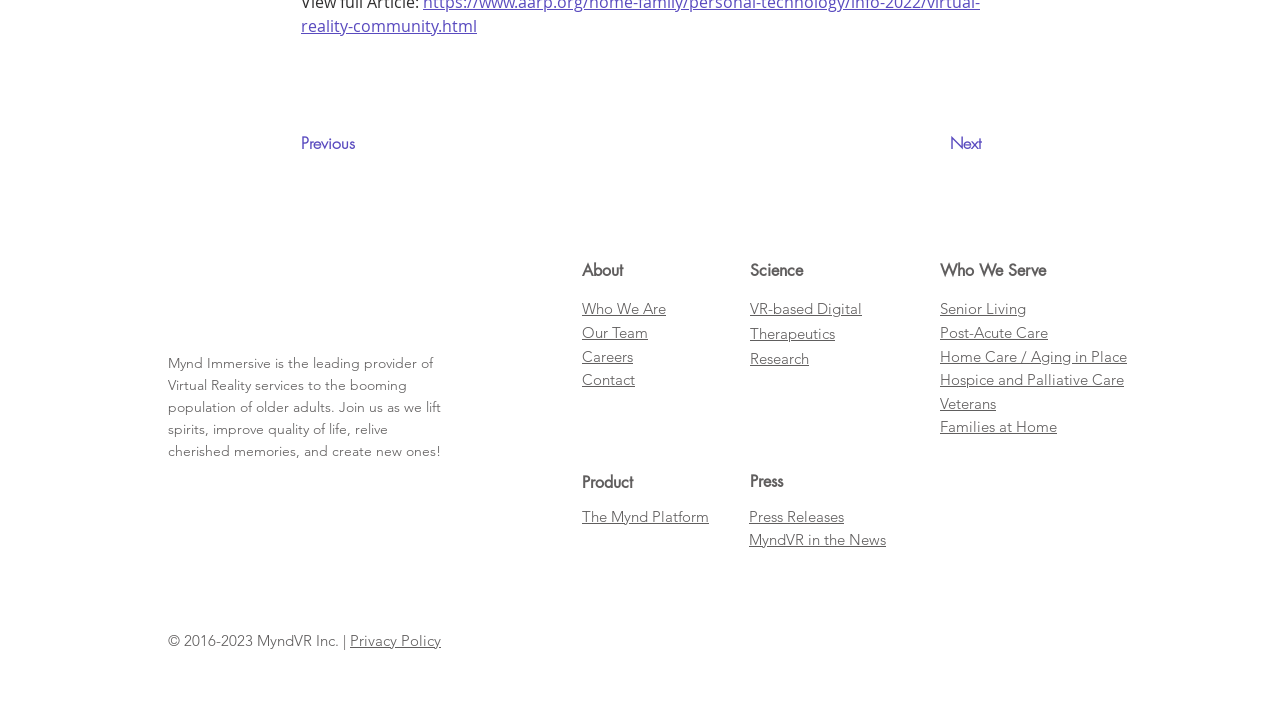Kindly determine the bounding box coordinates for the clickable area to achieve the given instruction: "Click the Previous button".

[0.235, 0.176, 0.338, 0.233]